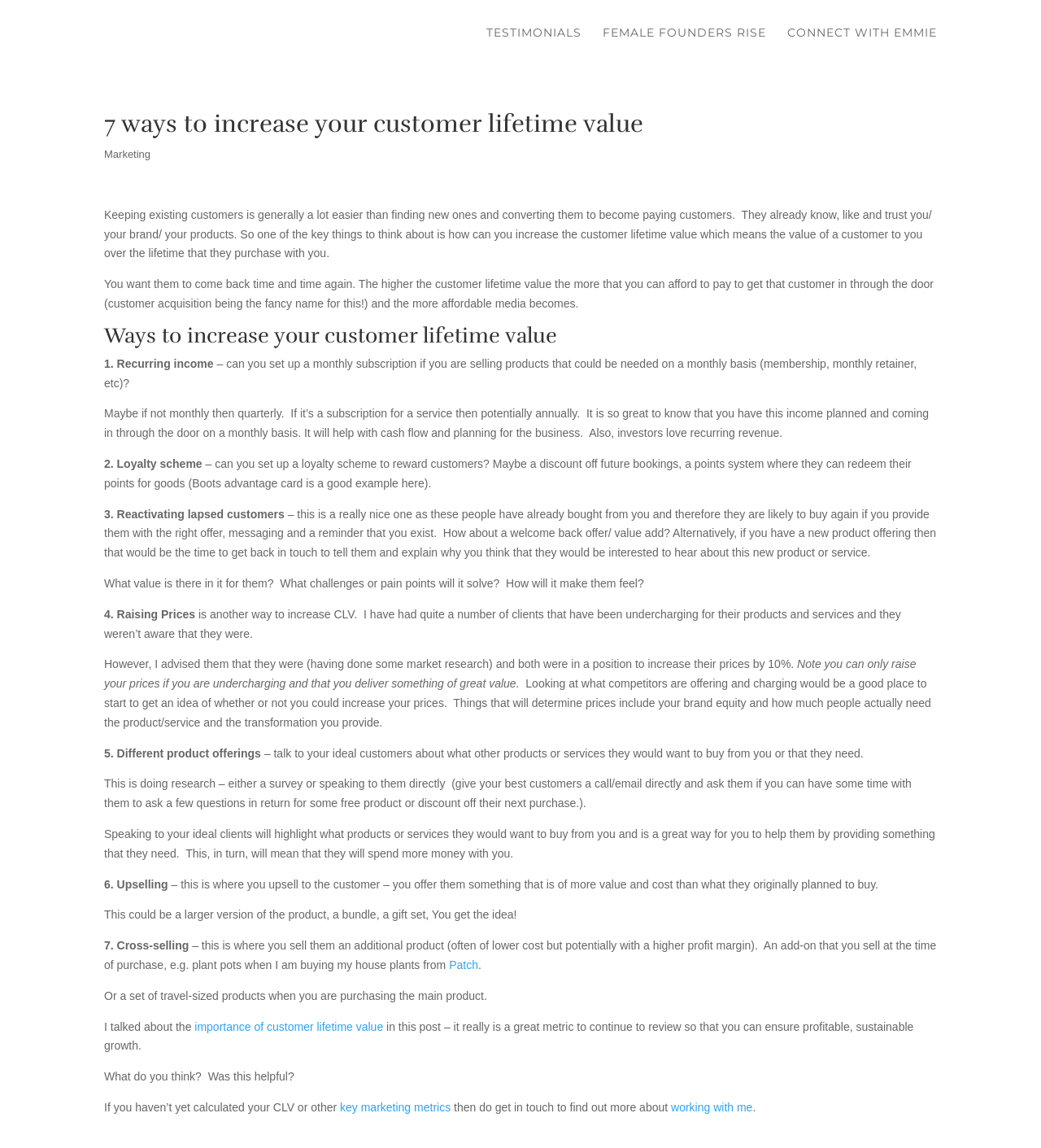Locate the bounding box coordinates of the clickable element to fulfill the following instruction: "Read the post about the importance of customer lifetime value". Provide the coordinates as four float numbers between 0 and 1 in the format [left, top, right, bottom].

[0.187, 0.888, 0.368, 0.9]